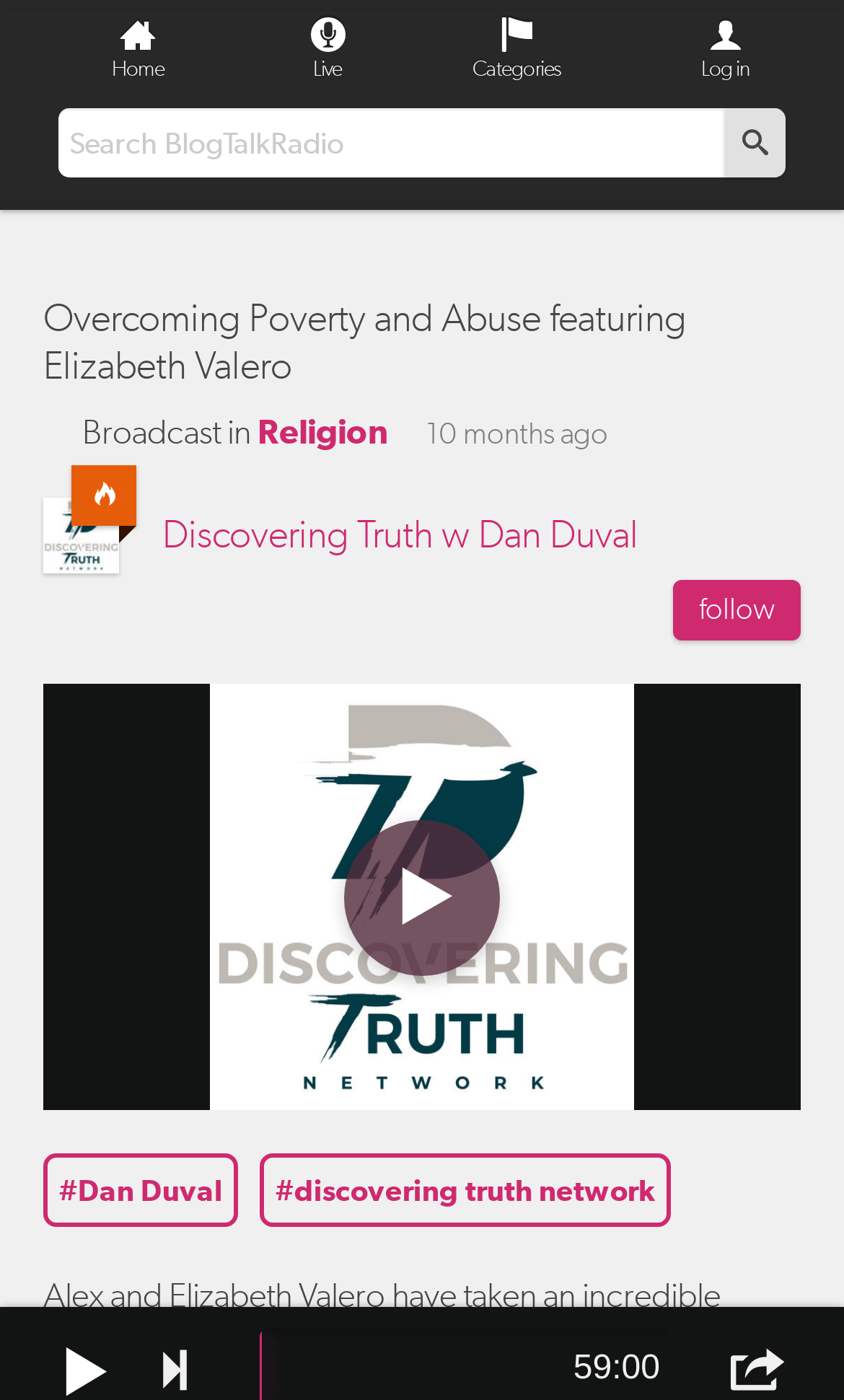Bounding box coordinates are specified in the format (top-left x, top-left y, bottom-right x, bottom-right y). All values are floating point numbers bounded between 0 and 1. Please provide the bounding box coordinate of the region this sentence describes: Log in

[0.769, 0.008, 0.949, 0.057]